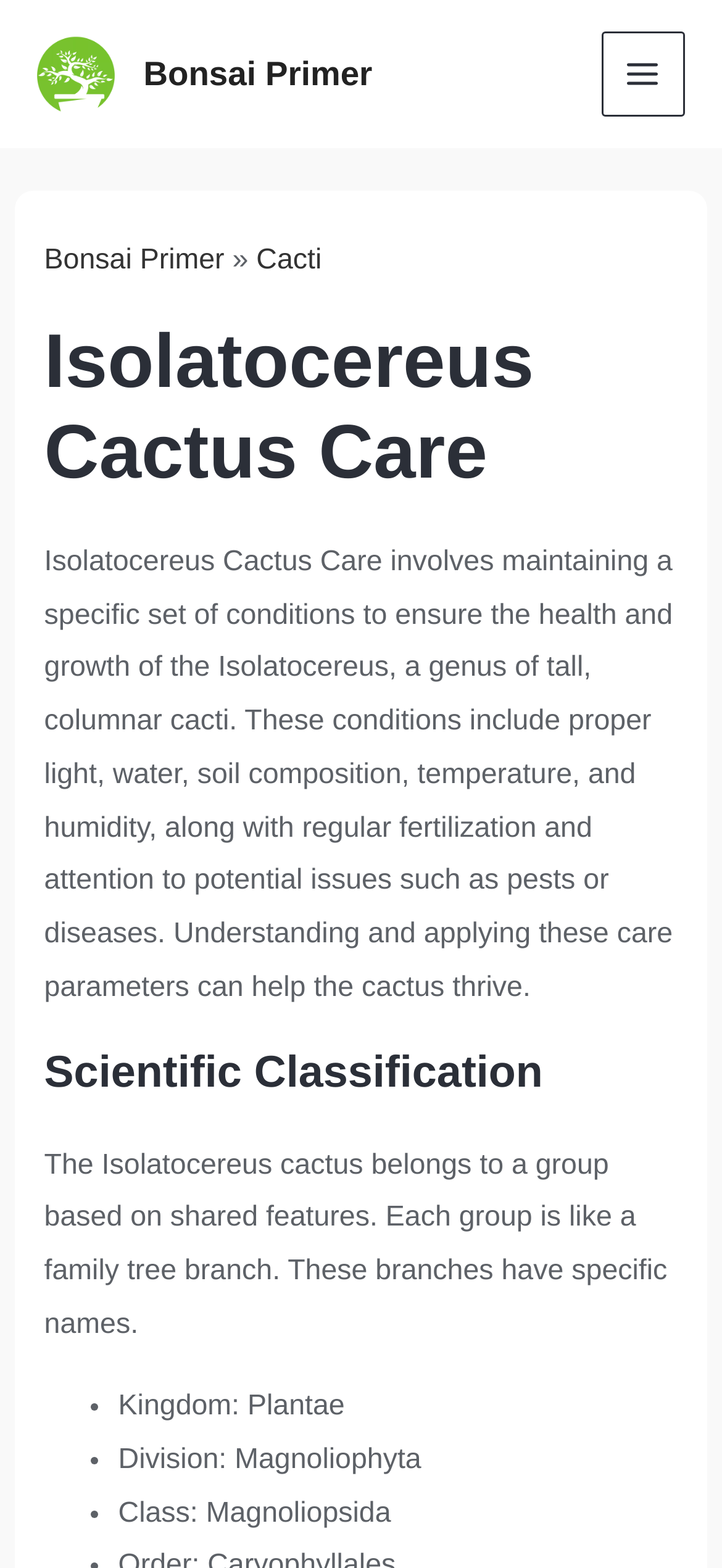Determine the bounding box coordinates in the format (top-left x, top-left y, bottom-right x, bottom-right y). Ensure all values are floating point numbers between 0 and 1. Identify the bounding box of the UI element described by: Cacti

[0.355, 0.155, 0.446, 0.175]